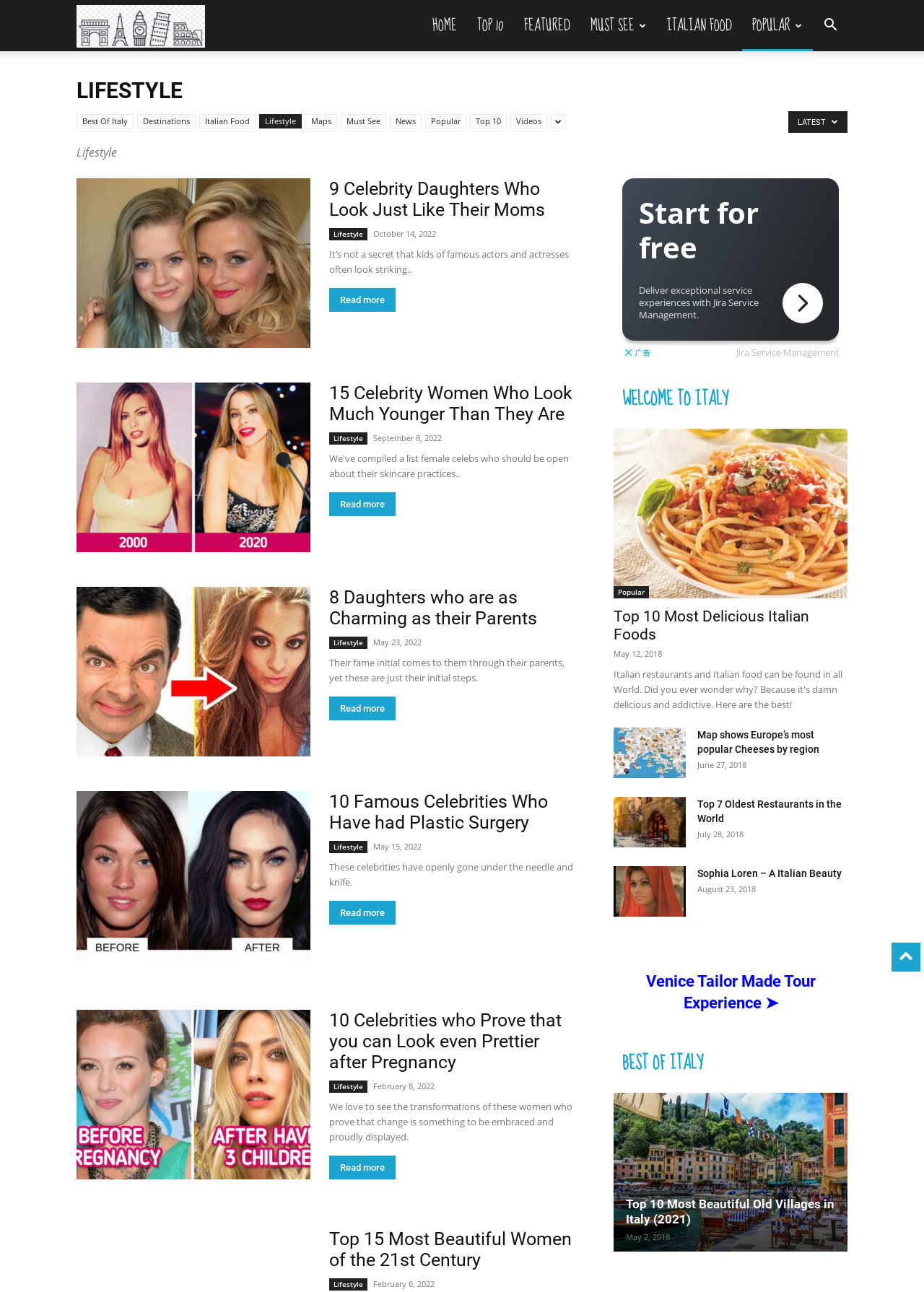Based on the element description: "Read more", identify the UI element and provide its bounding box coordinates. Use four float numbers between 0 and 1, [left, top, right, bottom].

[0.356, 0.697, 0.428, 0.716]